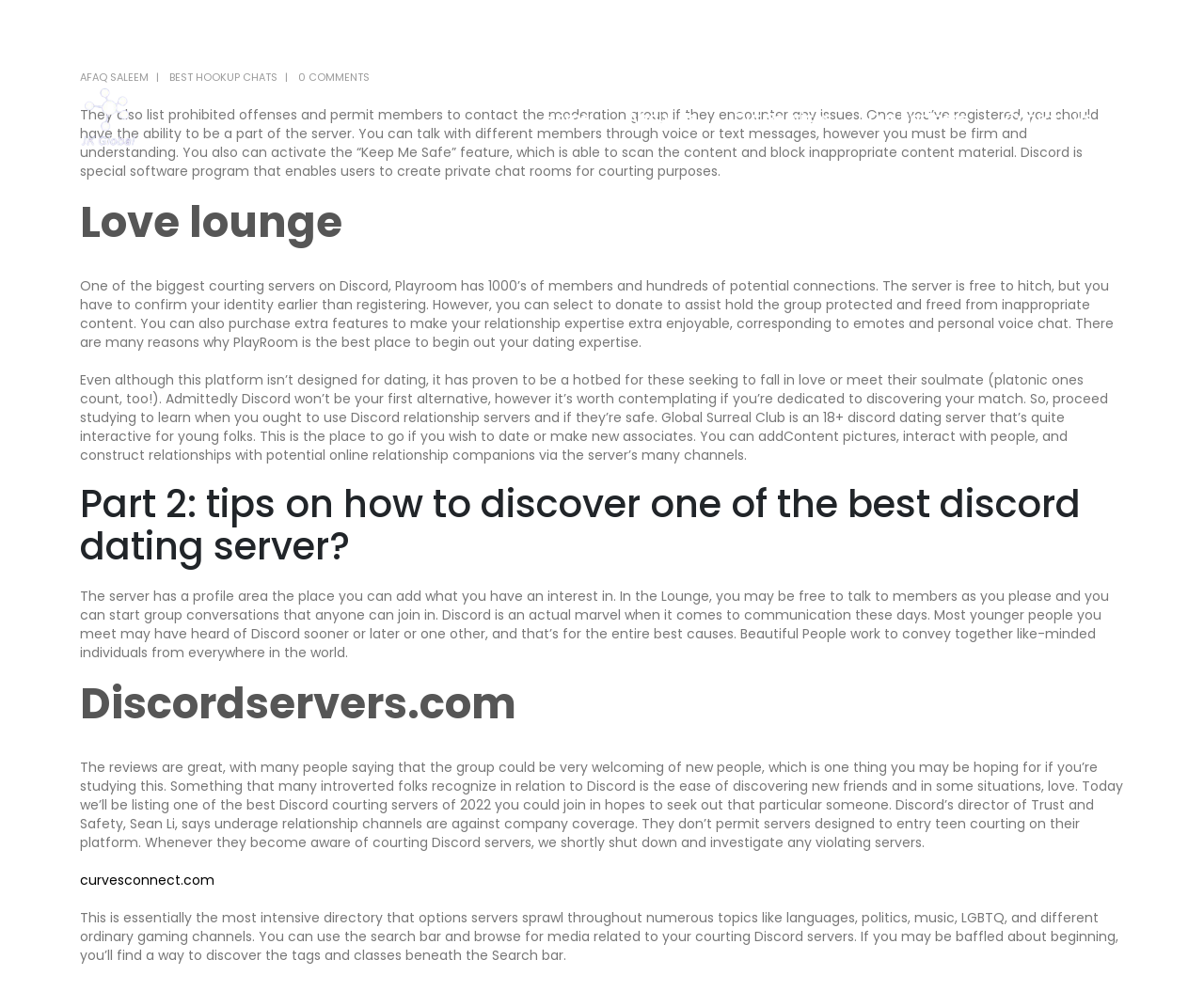Determine the bounding box coordinates for the element that should be clicked to follow this instruction: "Click the 'Home' link". The coordinates should be given as four float numbers between 0 and 1, in the format [left, top, right, bottom].

[0.438, 0.064, 0.505, 0.175]